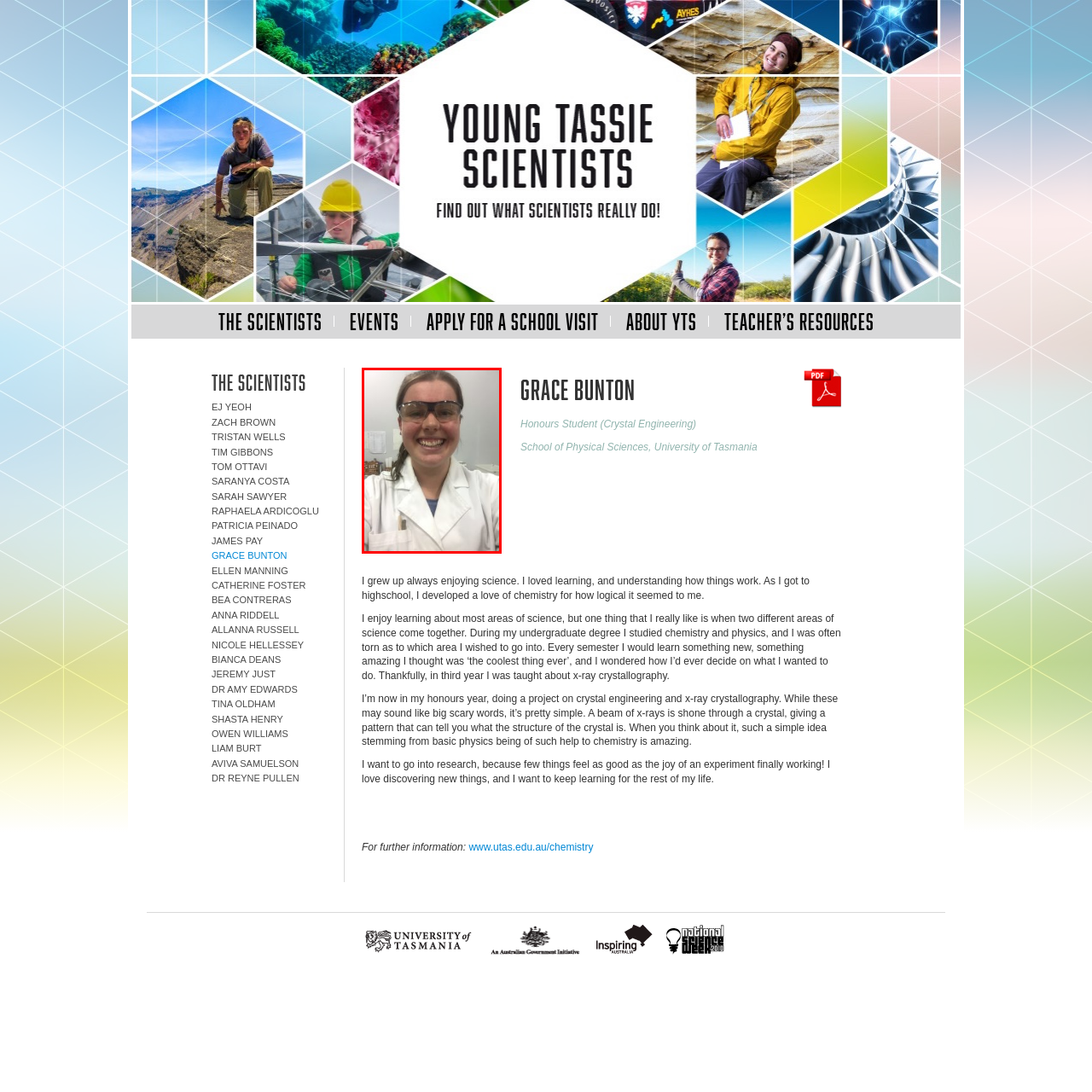Direct your attention to the section marked by the red bounding box and construct a detailed answer to the following question based on the image: What is behind Grace Bunton?

Upon examining the image, we can see that behind Grace Bunton, there are various lab materials and equipment that hint at the scientific research she is involved in. These materials and equipment are likely used in her projects, such as x-ray crystallography, and are an essential part of her research in the laboratory setting.